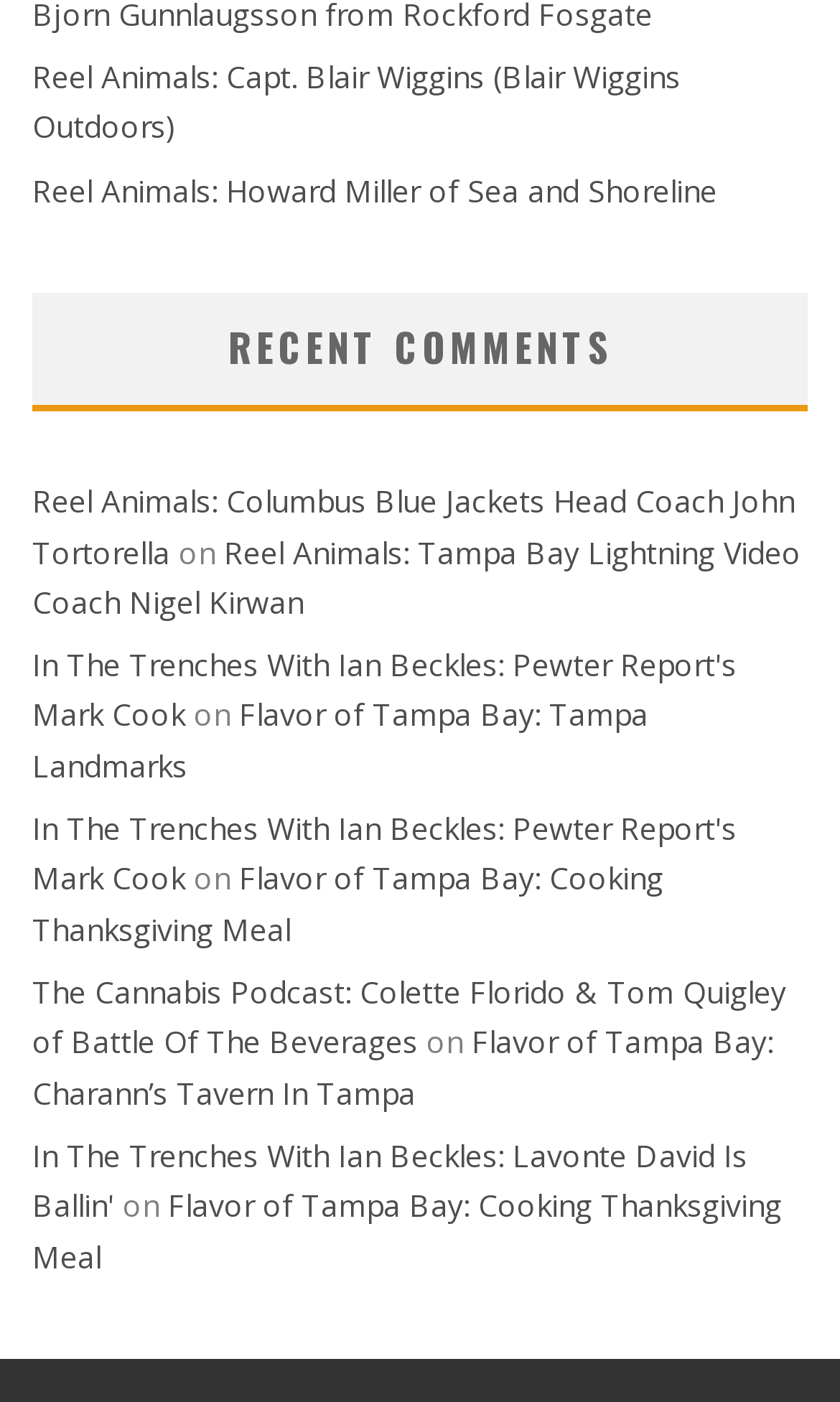What is the vertical position of the heading 'RECENT COMMENTS'?
Utilize the information in the image to give a detailed answer to the question.

The y1 and y2 coordinates of the heading 'RECENT COMMENTS' are 0.209 and 0.294, respectively. Comparing these values with the y1 and y2 coordinates of other elements, I found that the heading 'RECENT COMMENTS' is above the middle of the webpage.